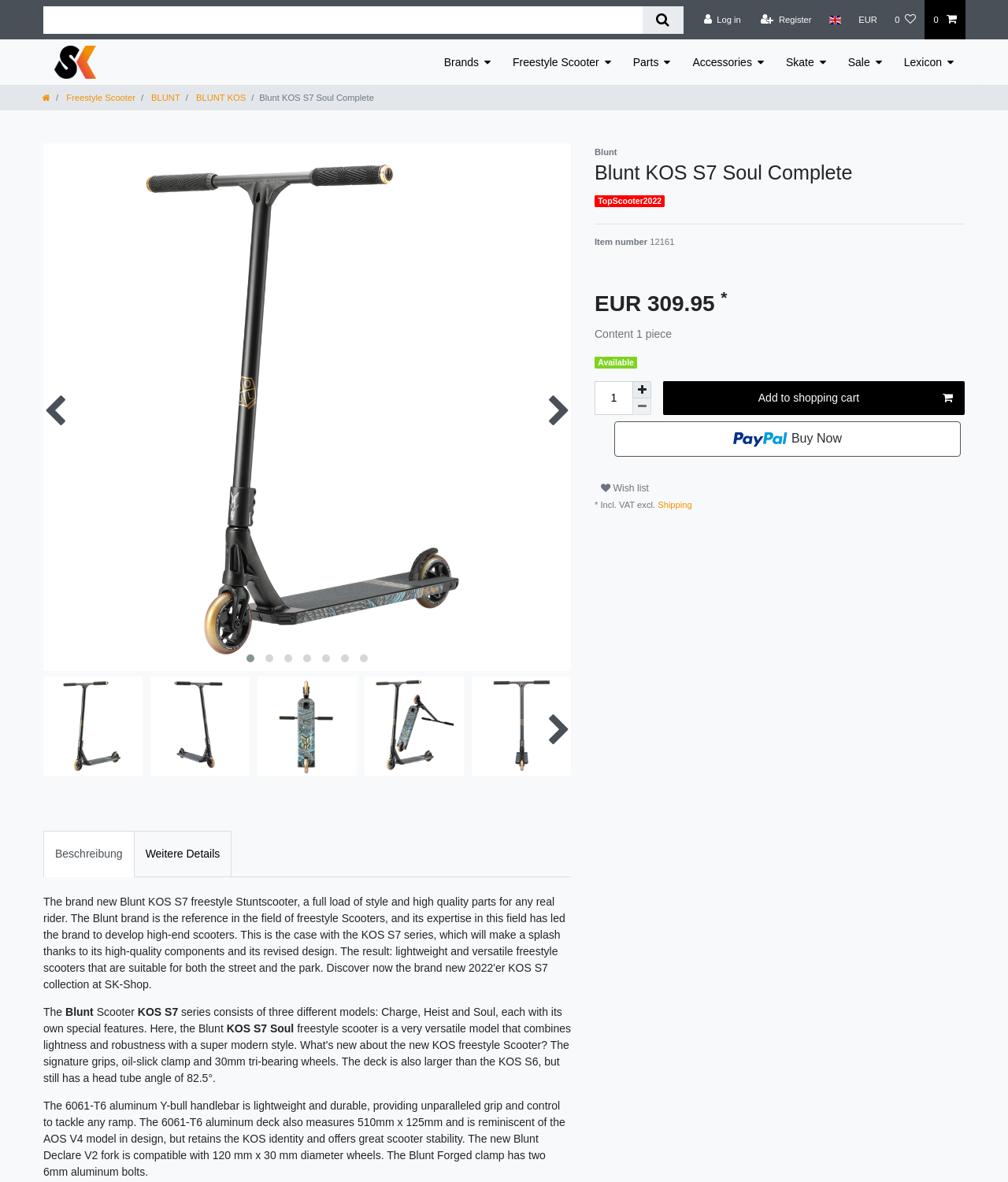What is the material of the handlebar?
Please provide a single word or phrase as the answer based on the screenshot.

6061-T6 aluminum